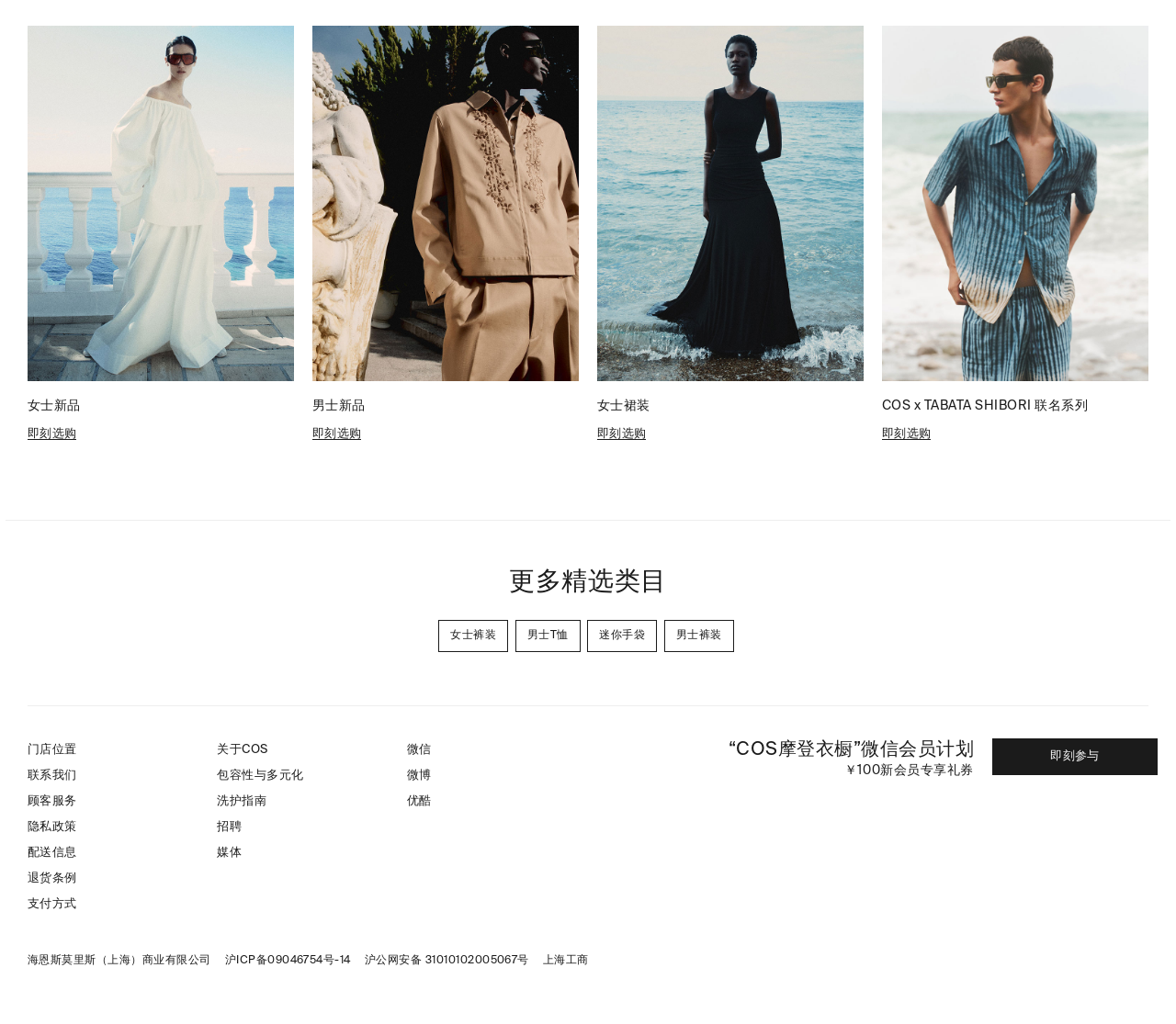Determine the bounding box for the UI element that matches this description: "parent_node: 男士新品".

[0.266, 0.025, 0.492, 0.403]